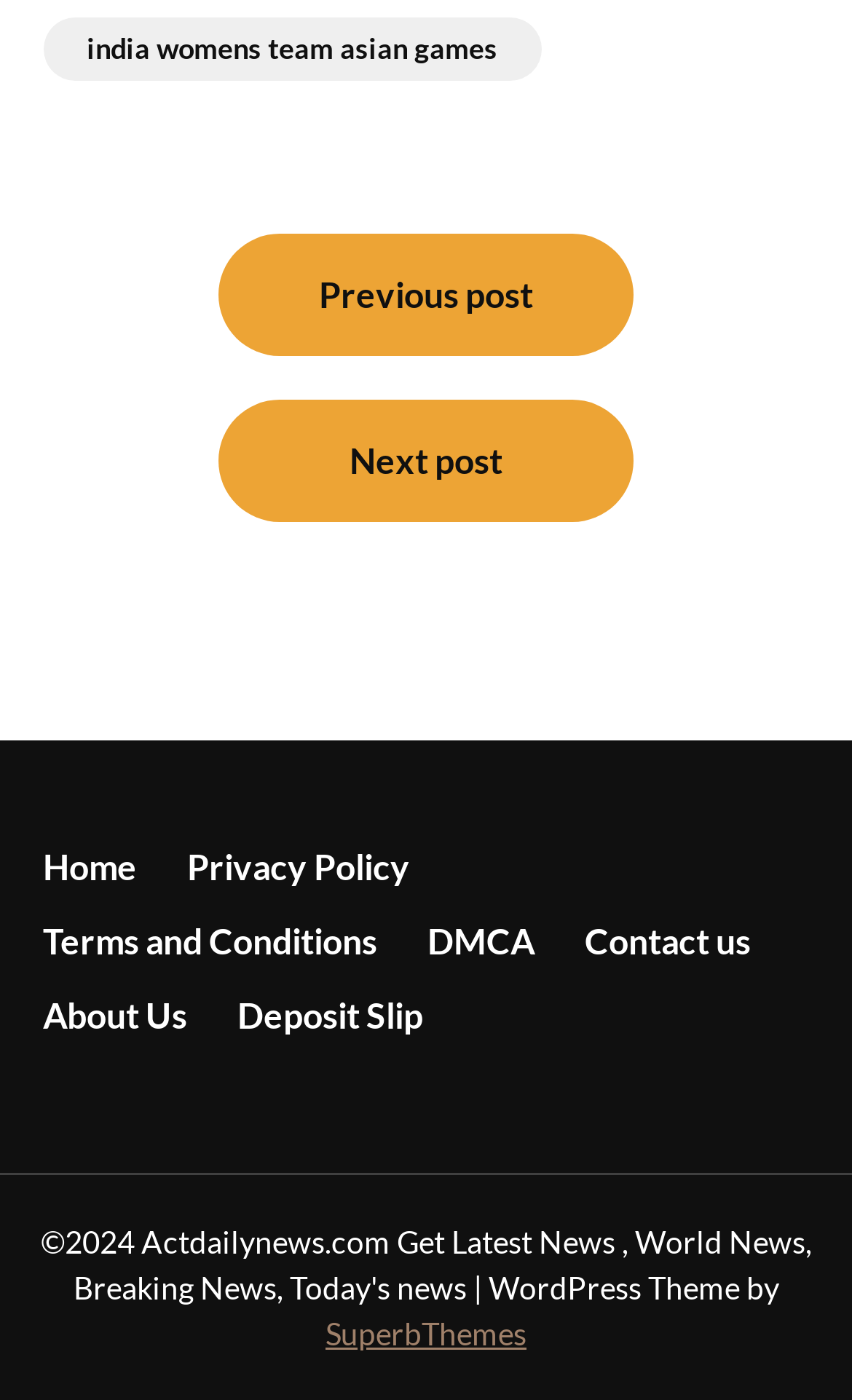Answer briefly with one word or phrase:
What is the theme provider of the website?

SuperbThemes